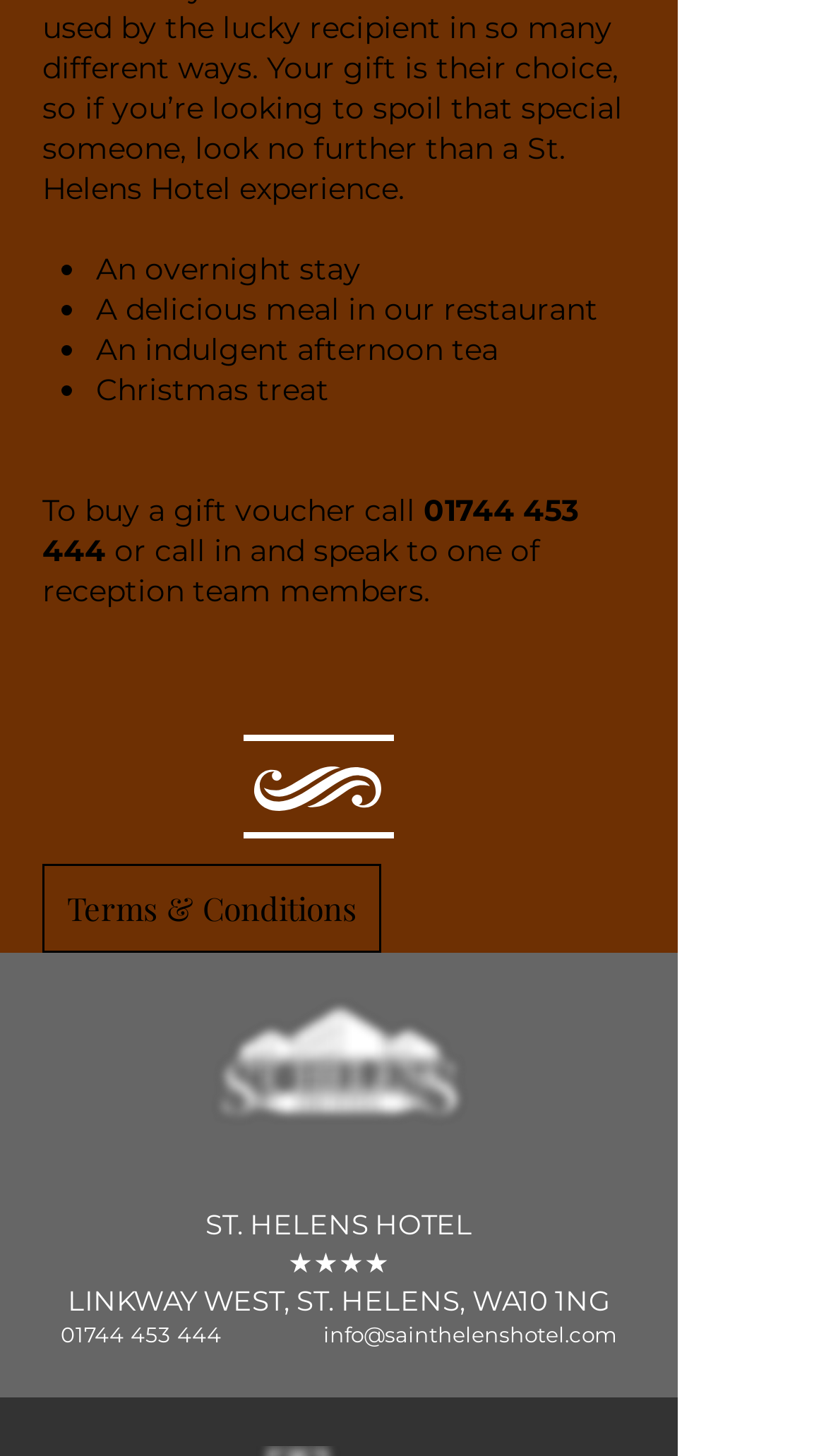What is the purpose of the list with bullet points?
Offer a detailed and exhaustive answer to the question.

I determined the purpose of the list by looking at the ListMarker elements with the text '•' and the corresponding StaticText elements with the text 'An overnight stay', 'A delicious meal in our restaurant', 'An indulgent afternoon tea', and 'Christmas treat'. These list items describe different experiences that can be had at the hotel.